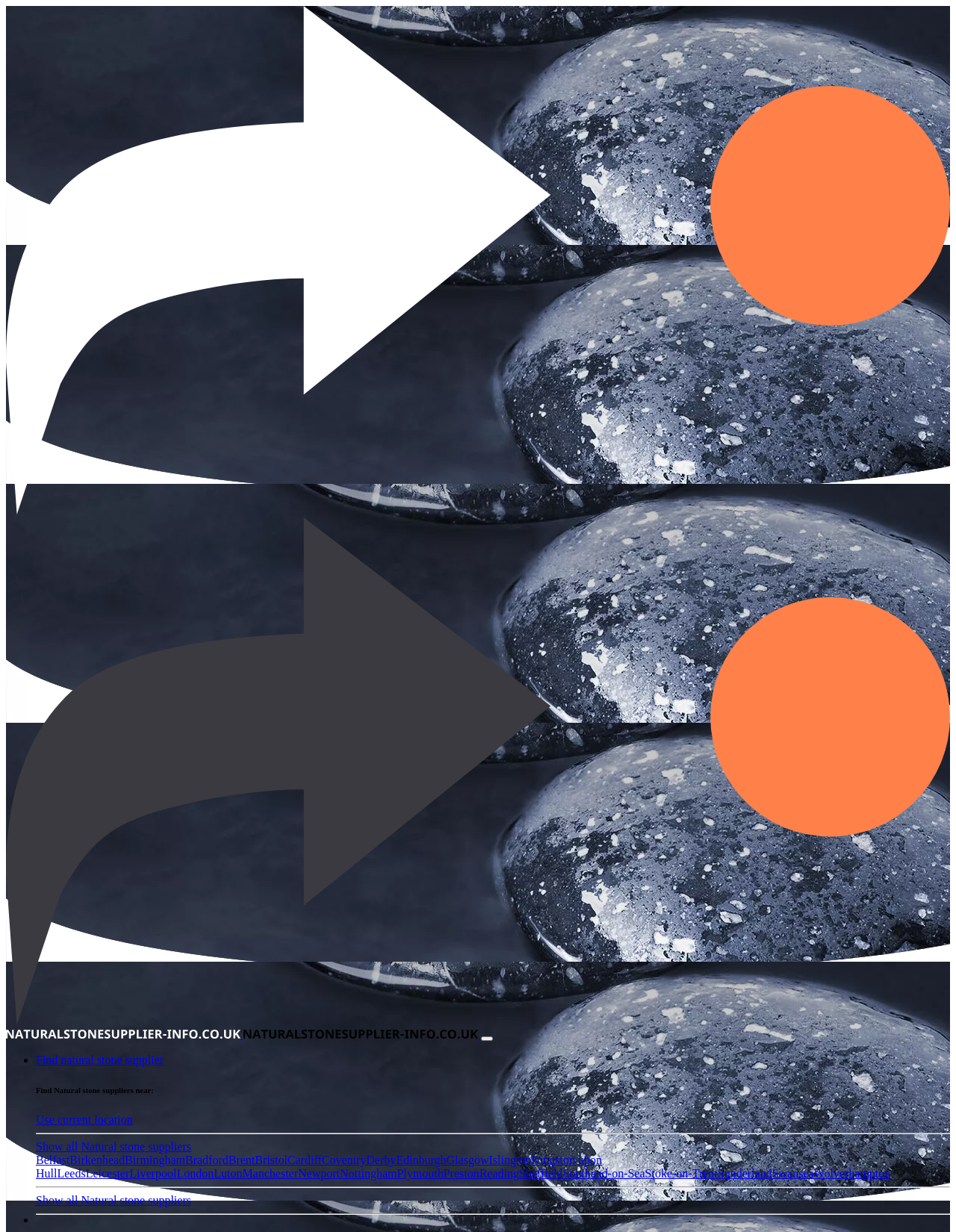Using the image as a reference, answer the following question in as much detail as possible:
Can users show all natural stone suppliers on this webpage?

The webpage provides a link that says 'Show all Natural stone suppliers', which suggests that users can click on this link to view a complete list of all natural stone suppliers listed on the webpage.